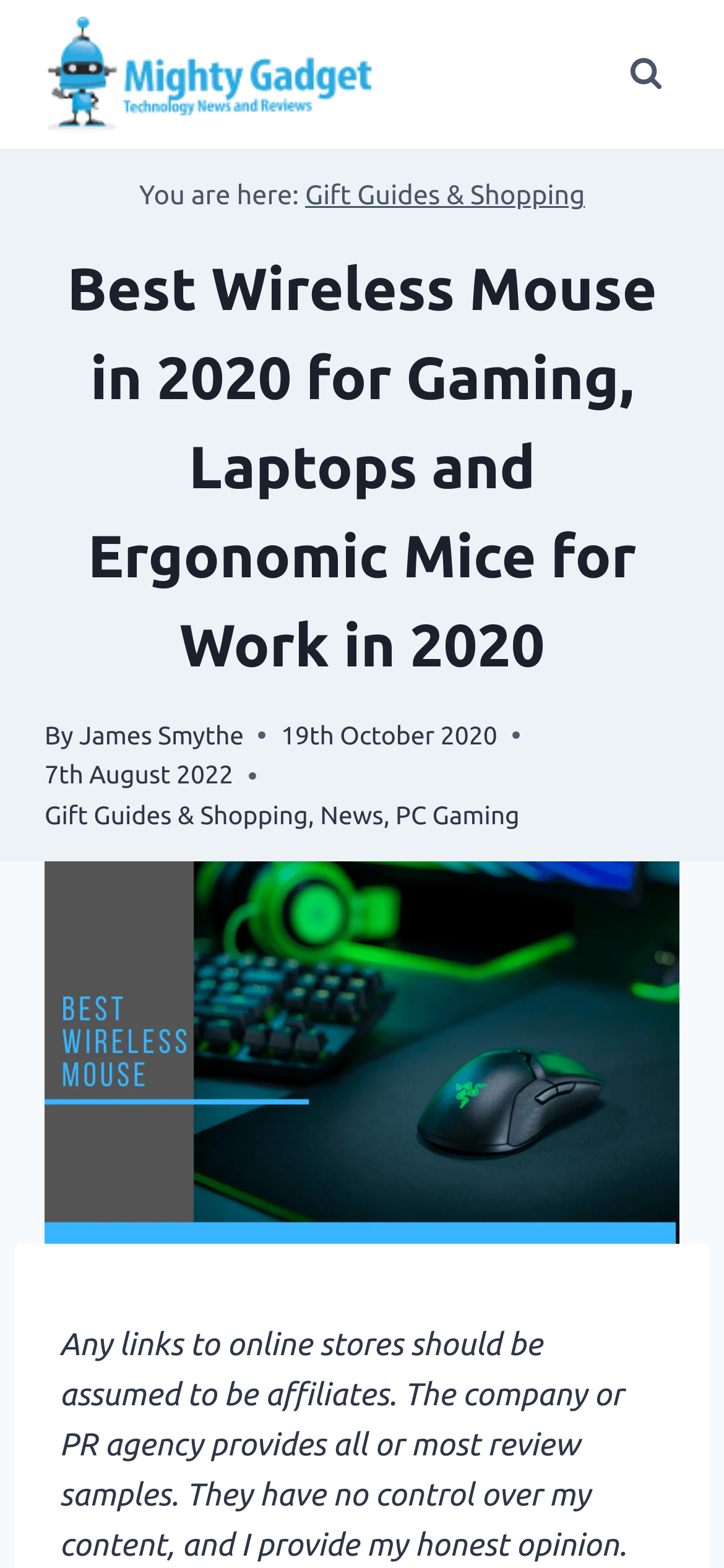Based on the element description: "NHS Test and Trace guidance", identify the bounding box coordinates for this UI element. The coordinates must be four float numbers between 0 and 1, listed as [left, top, right, bottom].

None